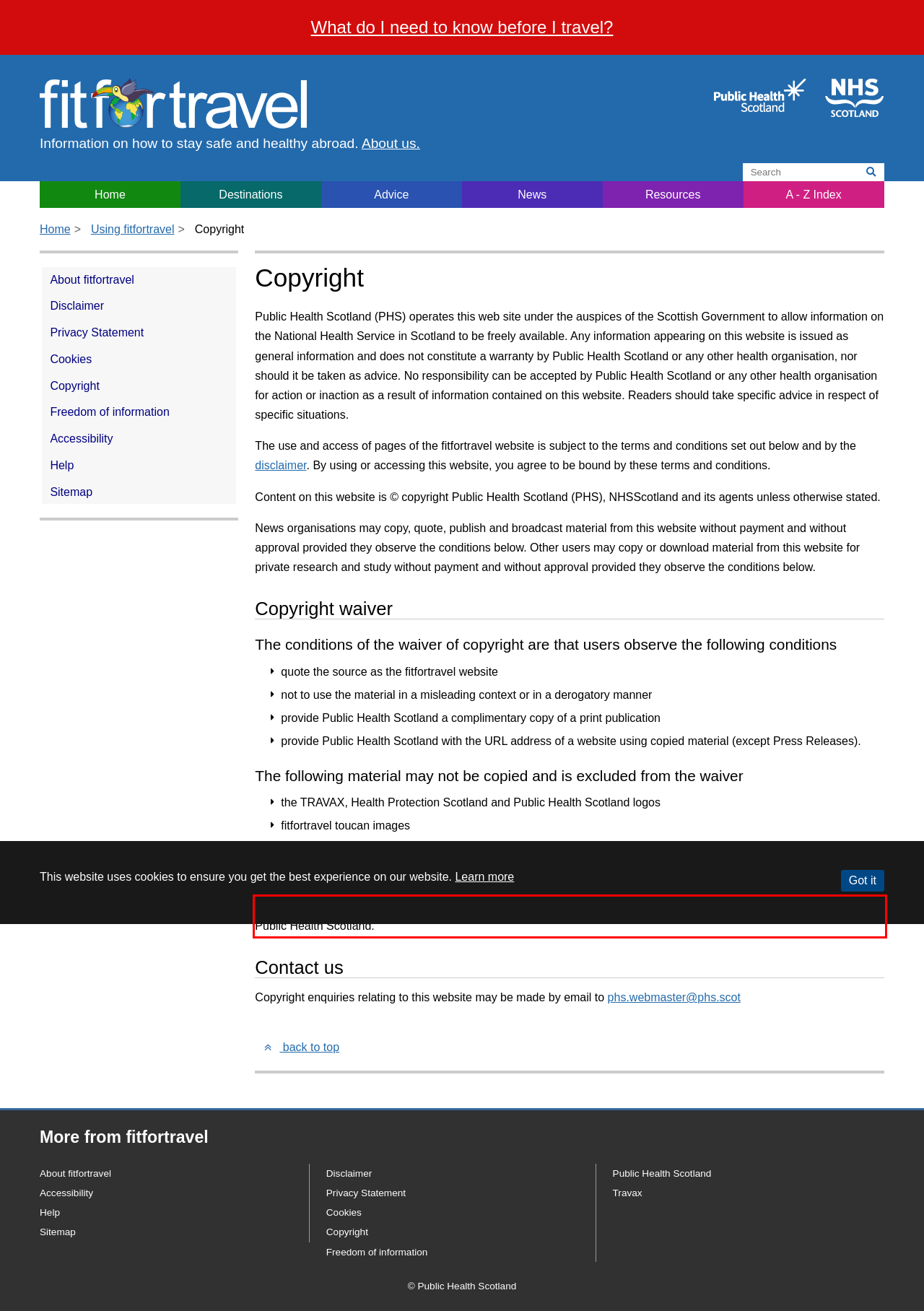Using the provided screenshot of a webpage, recognize the text inside the red rectangle bounding box by performing OCR.

Any other use of copyright material belonging to Public Health Scotland and its agents requires the formal permission of Public Health Scotland.